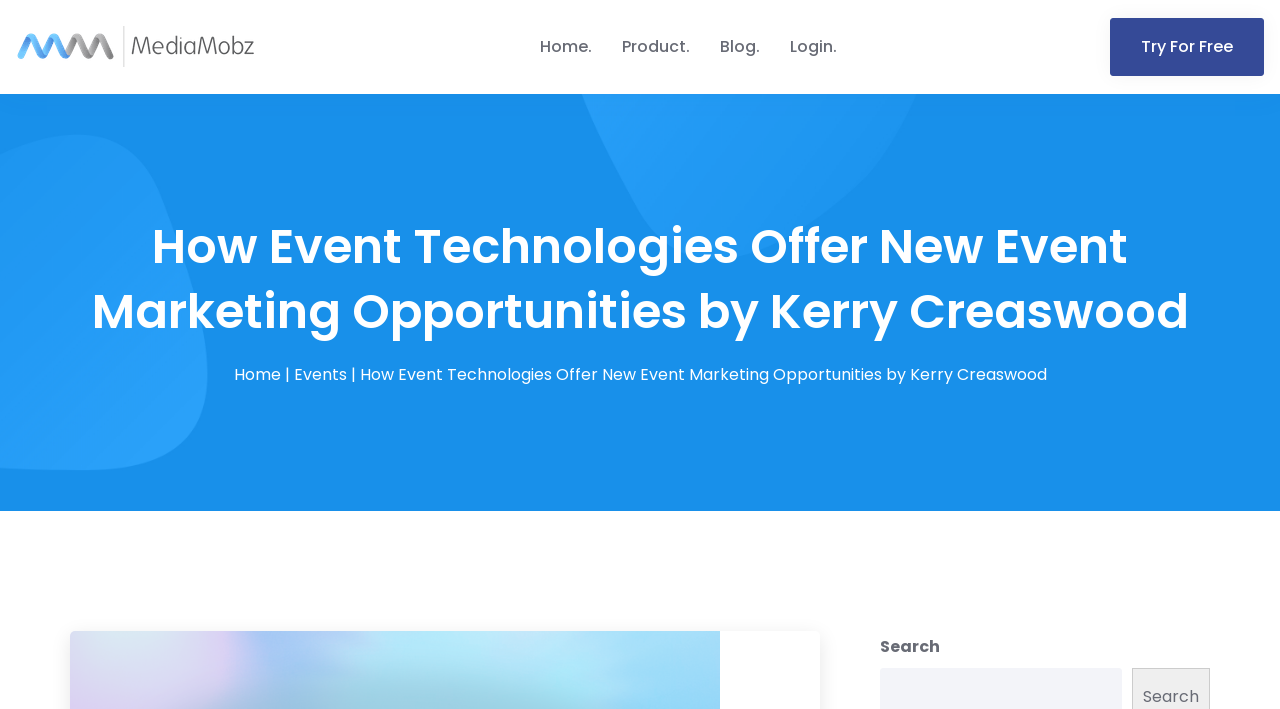Specify the bounding box coordinates of the element's region that should be clicked to achieve the following instruction: "try for free". The bounding box coordinates consist of four float numbers between 0 and 1, in the format [left, top, right, bottom].

[0.867, 0.025, 0.988, 0.107]